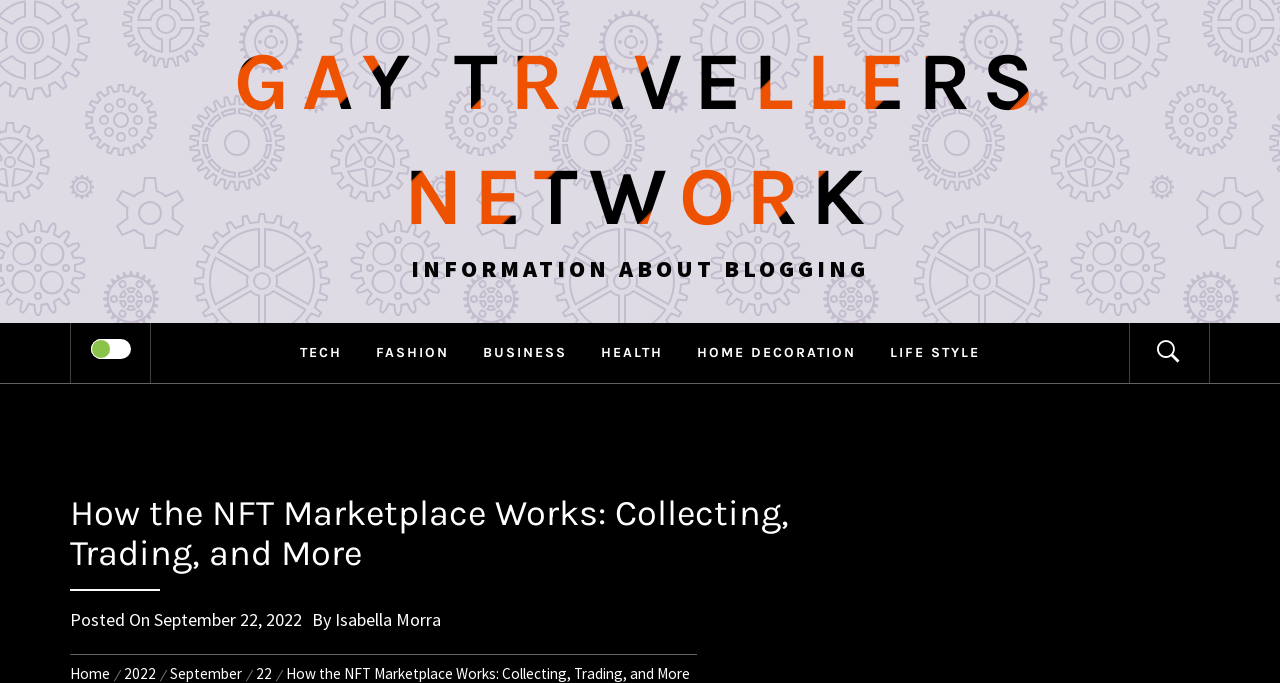Is the checkbox at the top of the page checked?
Using the image as a reference, answer the question in detail.

I examined the checkbox element at the top of the page and found that its 'checked' property is set to 'false', indicating that it is not checked.